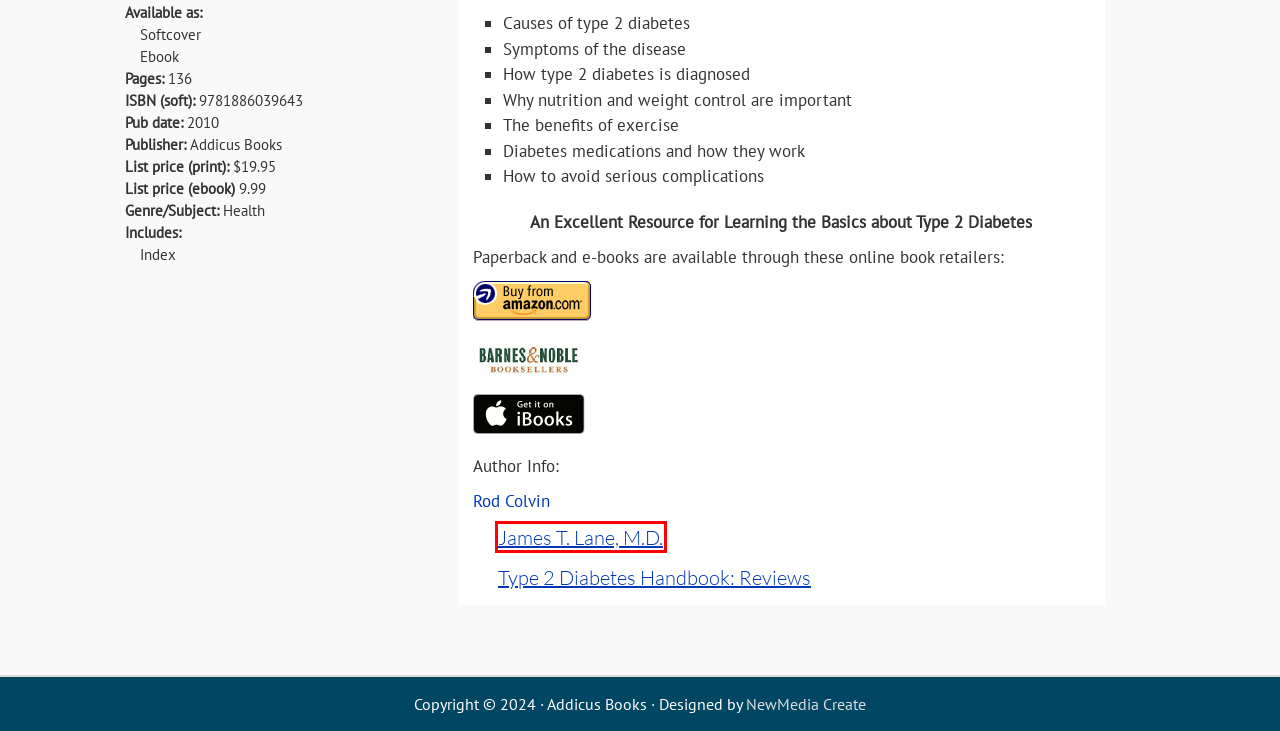With the provided webpage screenshot containing a red bounding box around a UI element, determine which description best matches the new webpage that appears after clicking the selected element. The choices are:
A. Rod Colvin, M.S.
B. What’s New
C. Contact Us
D. Submission Guidelines
E. NewMedia Create
F. Type 2 Diabetes Handbook: Reviews
G. Addicus Books – Books to Educate and Comfort
H. James T. Lane, M.D.

H